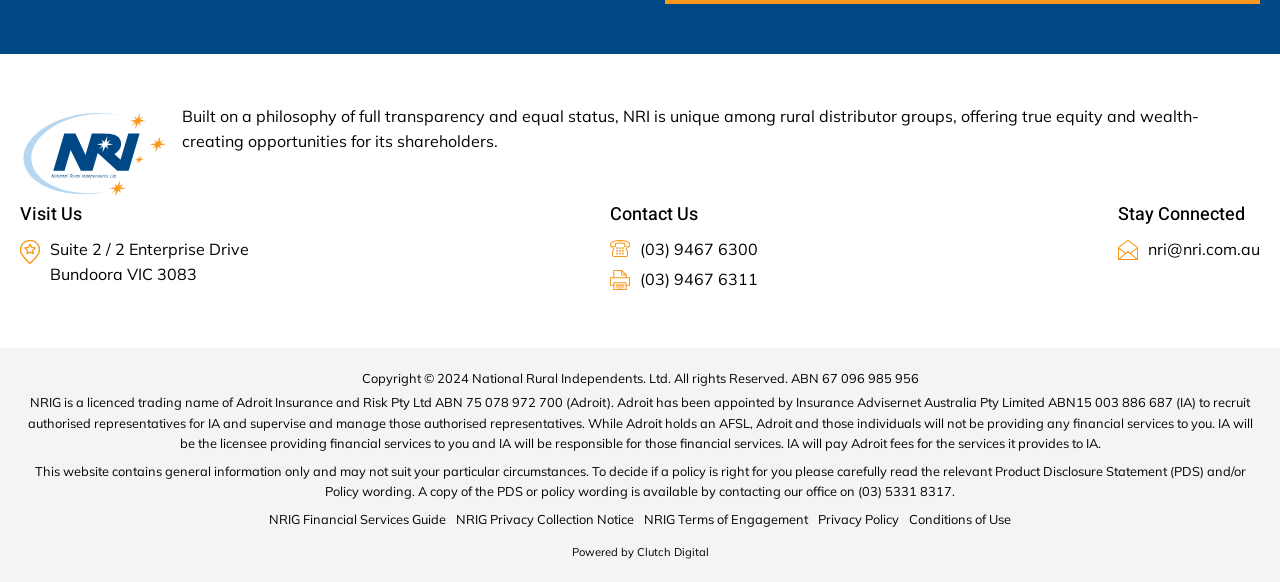Provide the bounding box coordinates of the area you need to click to execute the following instruction: "Visit Suite 2 / 2 Enterprise Drive Bundoora VIC 3083".

[0.016, 0.407, 0.195, 0.495]